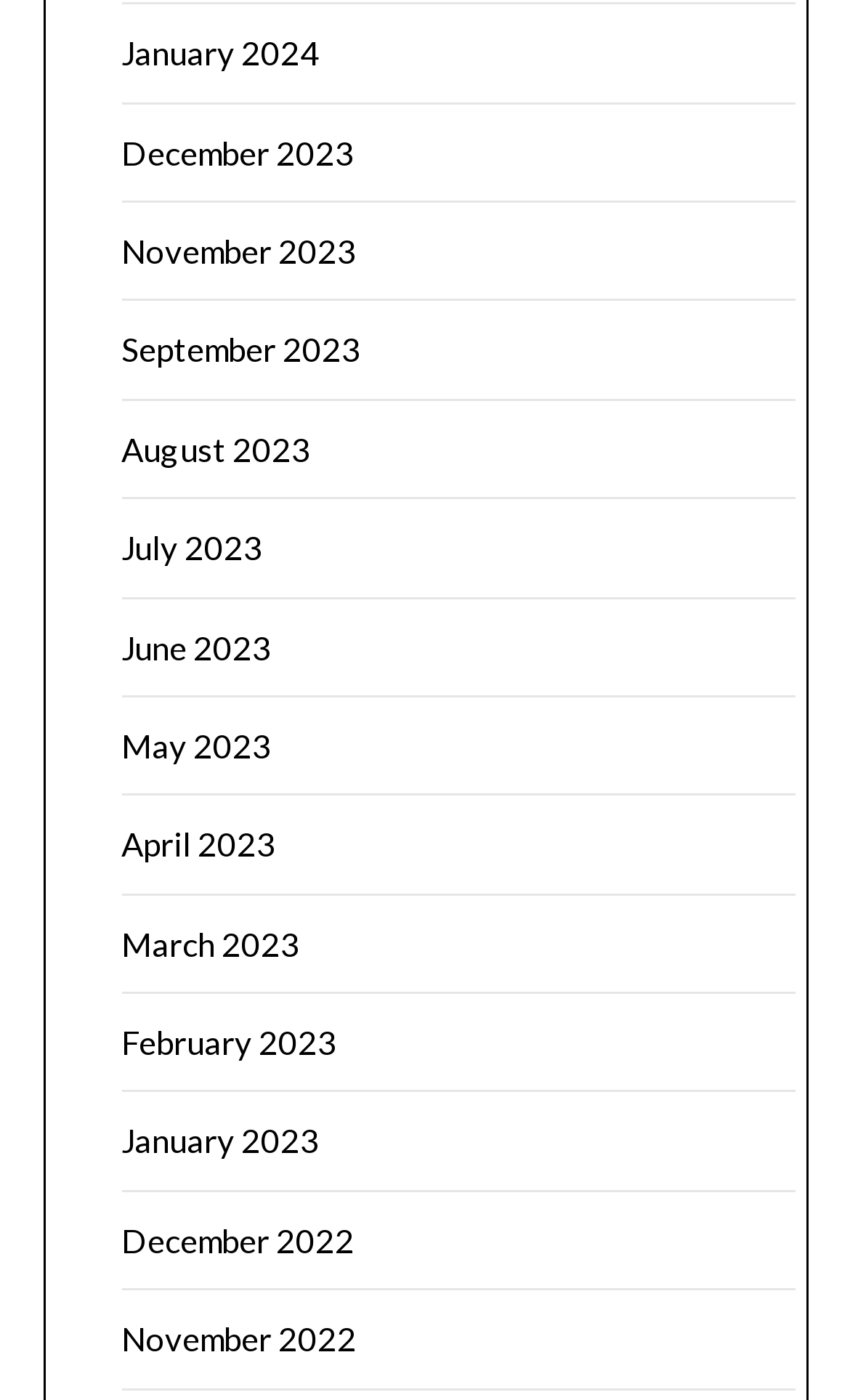Find the bounding box coordinates for the UI element that matches this description: "May 2023".

[0.142, 0.518, 0.319, 0.546]